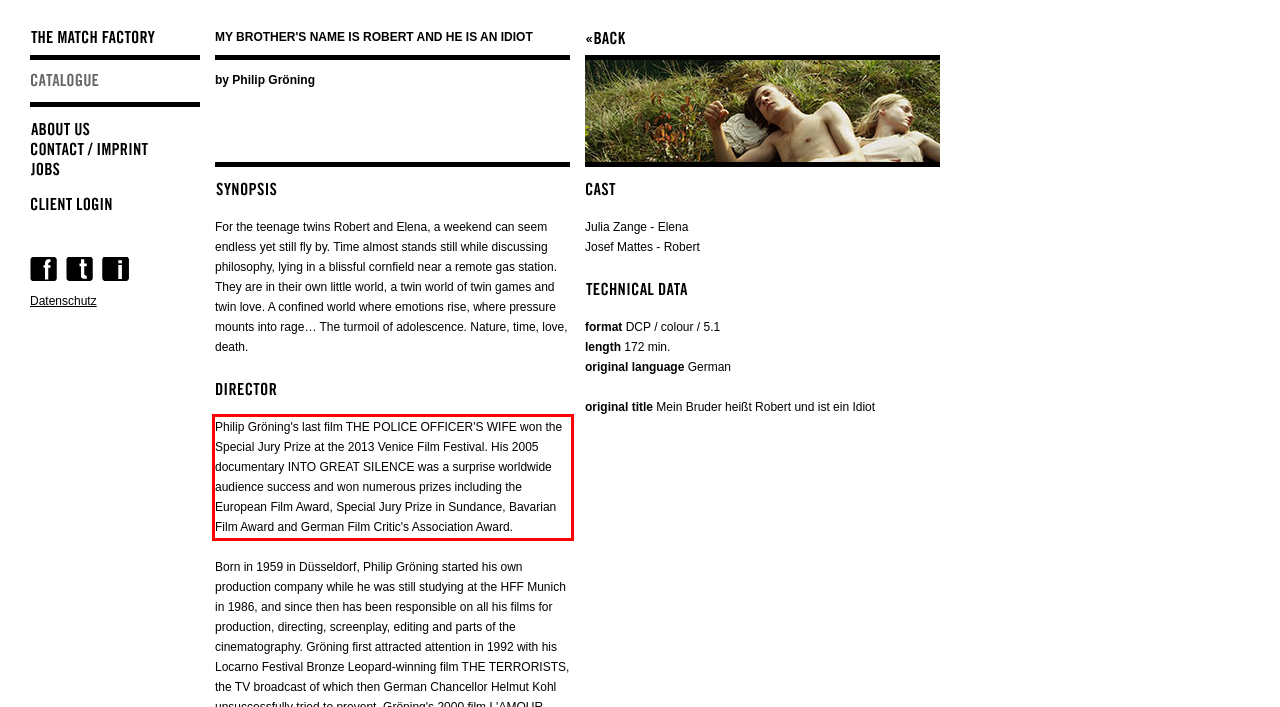Please analyze the provided webpage screenshot and perform OCR to extract the text content from the red rectangle bounding box.

Philip Gröning's last film THE POLICE OFFICER'S WIFE won the Special Jury Prize at the 2013 Venice Film Festival. His 2005 documentary INTO GREAT SILENCE was a surprise worldwide audience success and won numerous prizes including the European Film Award, Special Jury Prize in Sundance, Bavarian Film Award and German Film Critic's Association Award.